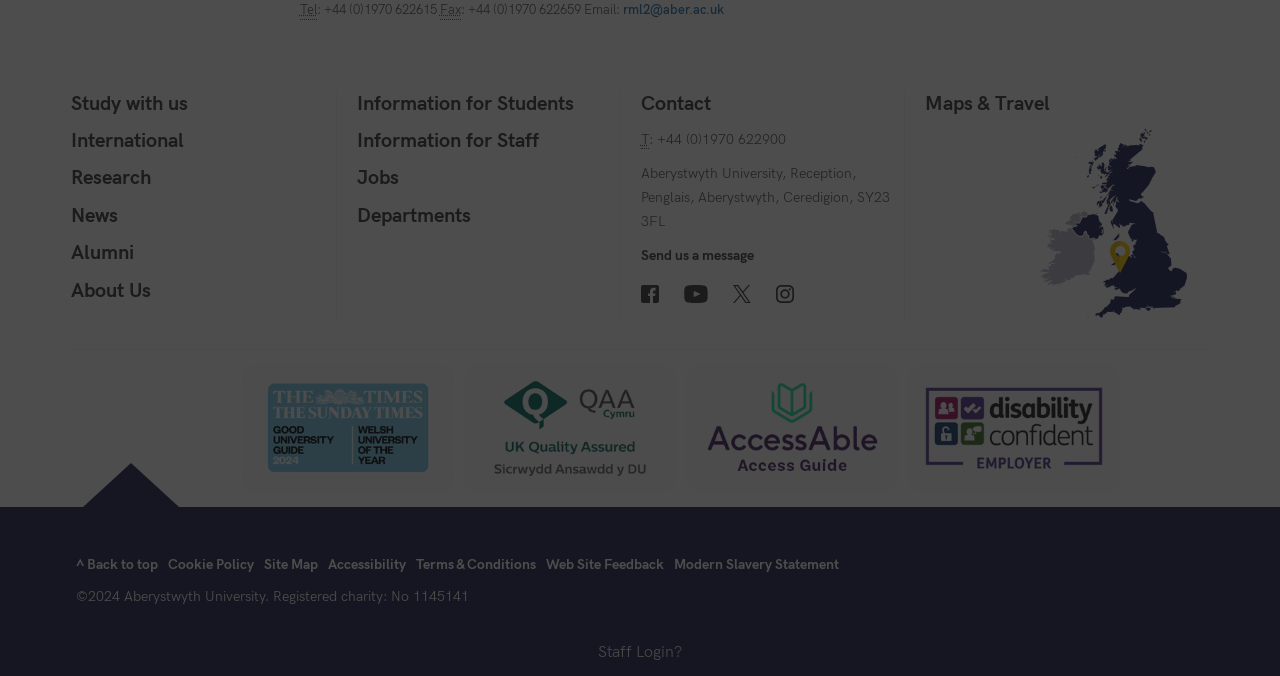Provide the bounding box coordinates for the UI element that is described as: "Modern Slavery Statement".

[0.527, 0.82, 0.656, 0.848]